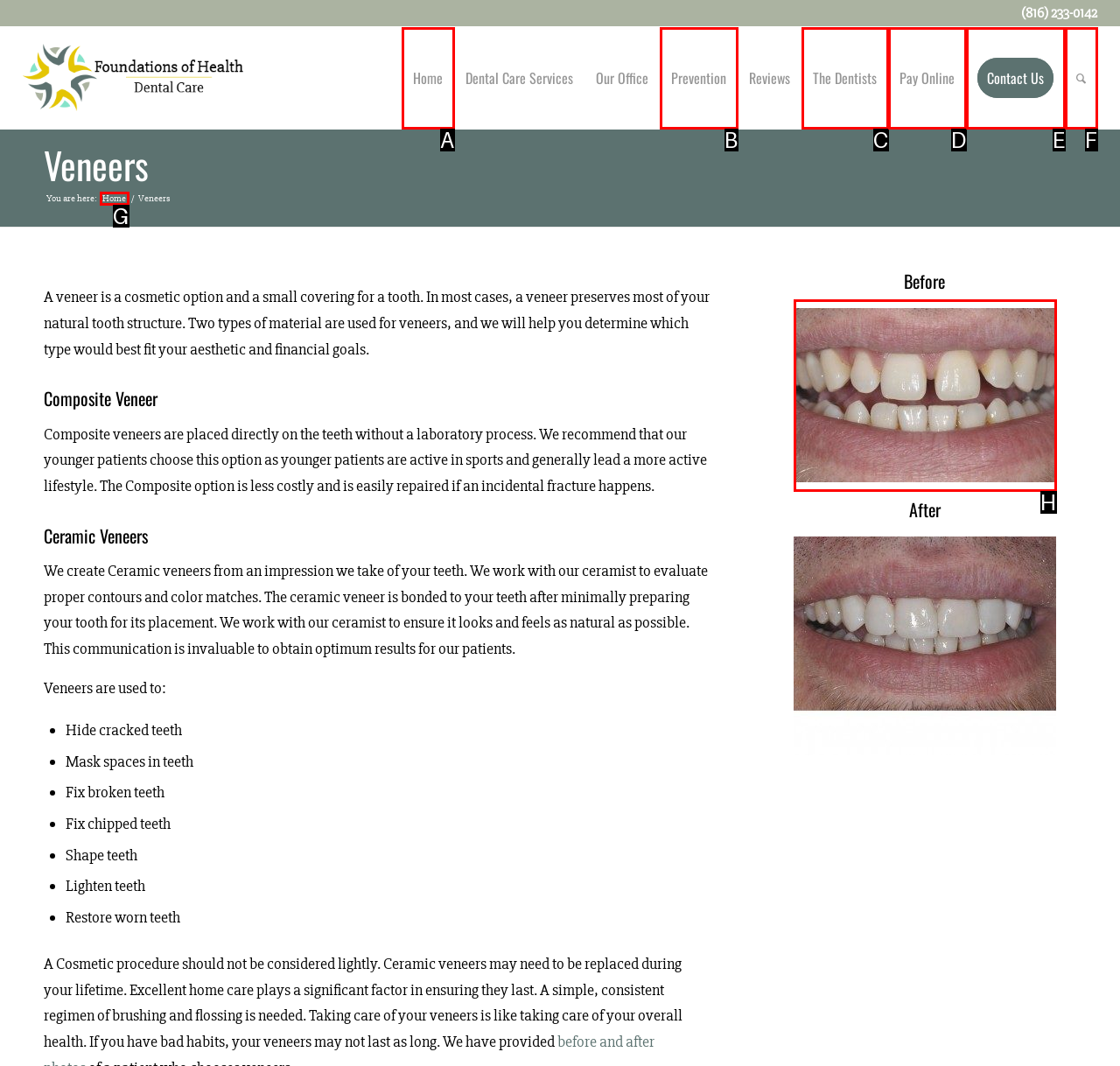Given the task: View Before veneers are placed image, point out the letter of the appropriate UI element from the marked options in the screenshot.

H